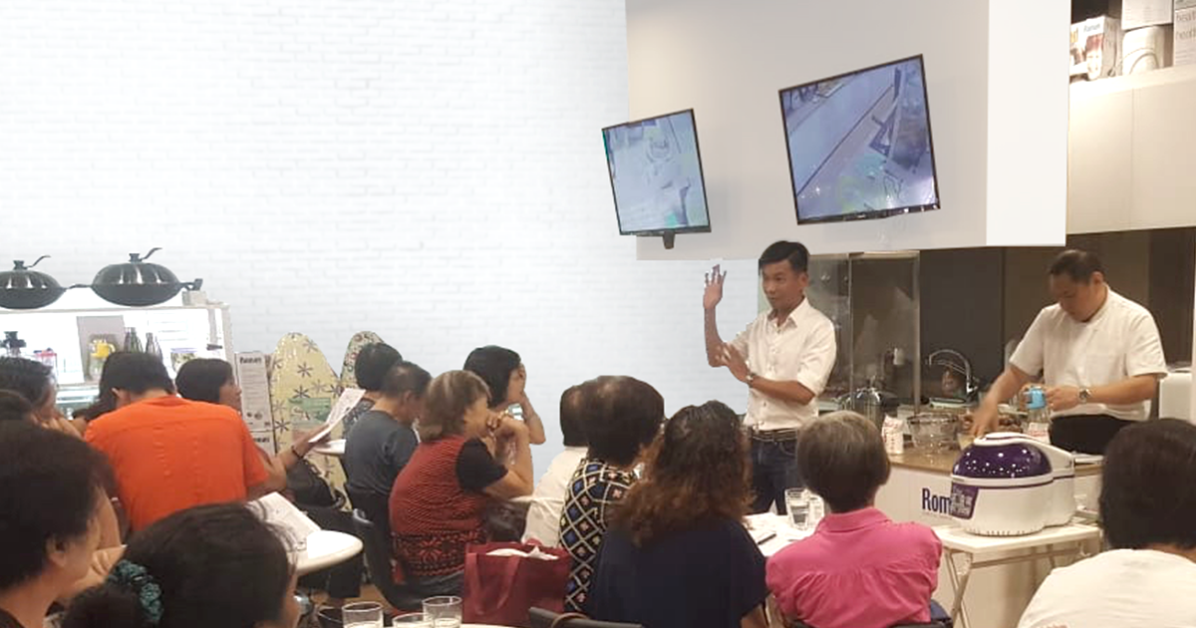Respond to the question below with a single word or phrase: What is the company's focus reflected in the venue?

Innovation and quality